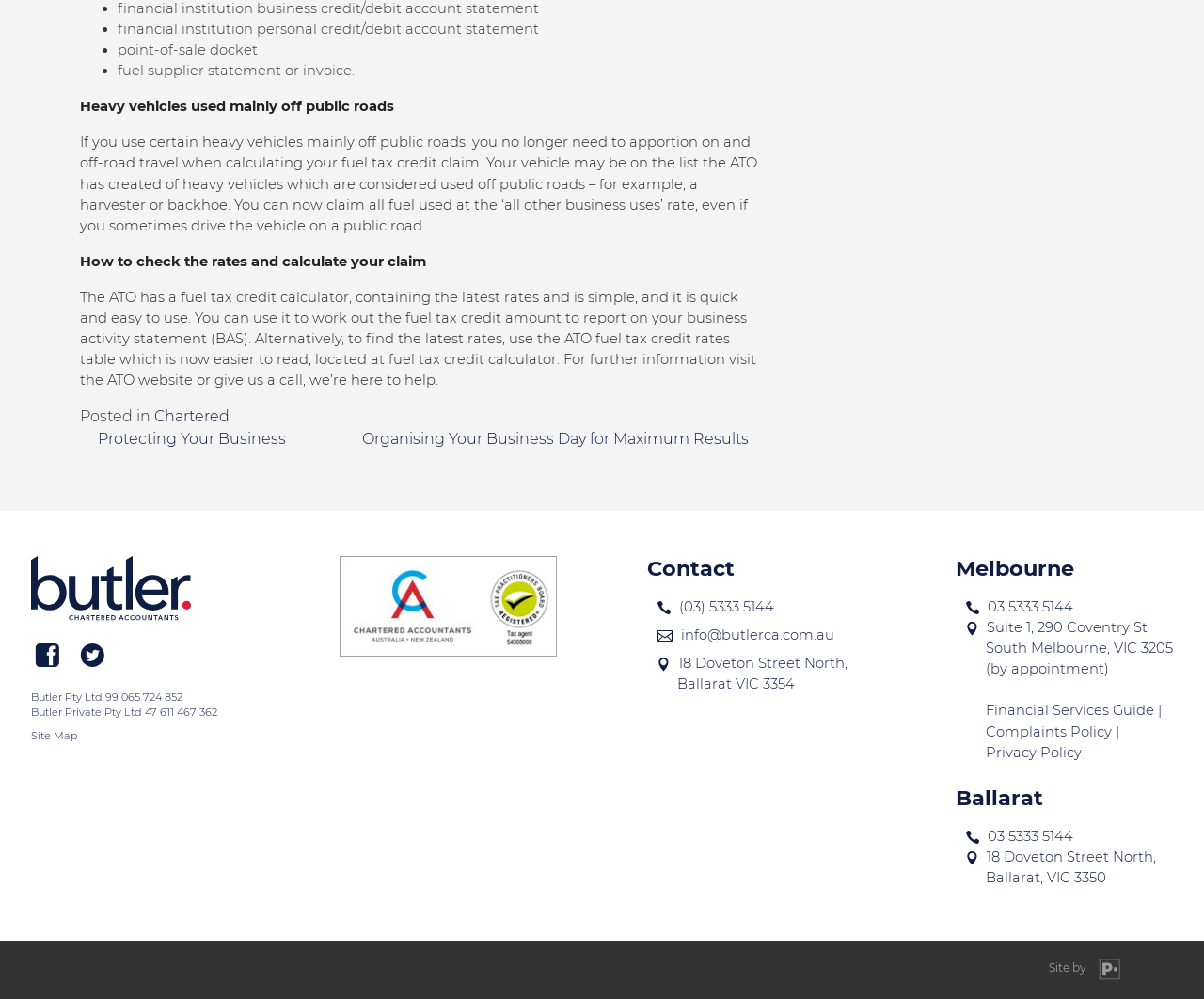Given the element description, predict the bounding box coordinates in the format (top-left x, top-left y, bottom-right x, bottom-right y), using floating point numbers between 0 and 1: Financial Services Guide

[0.818, 0.703, 0.958, 0.72]